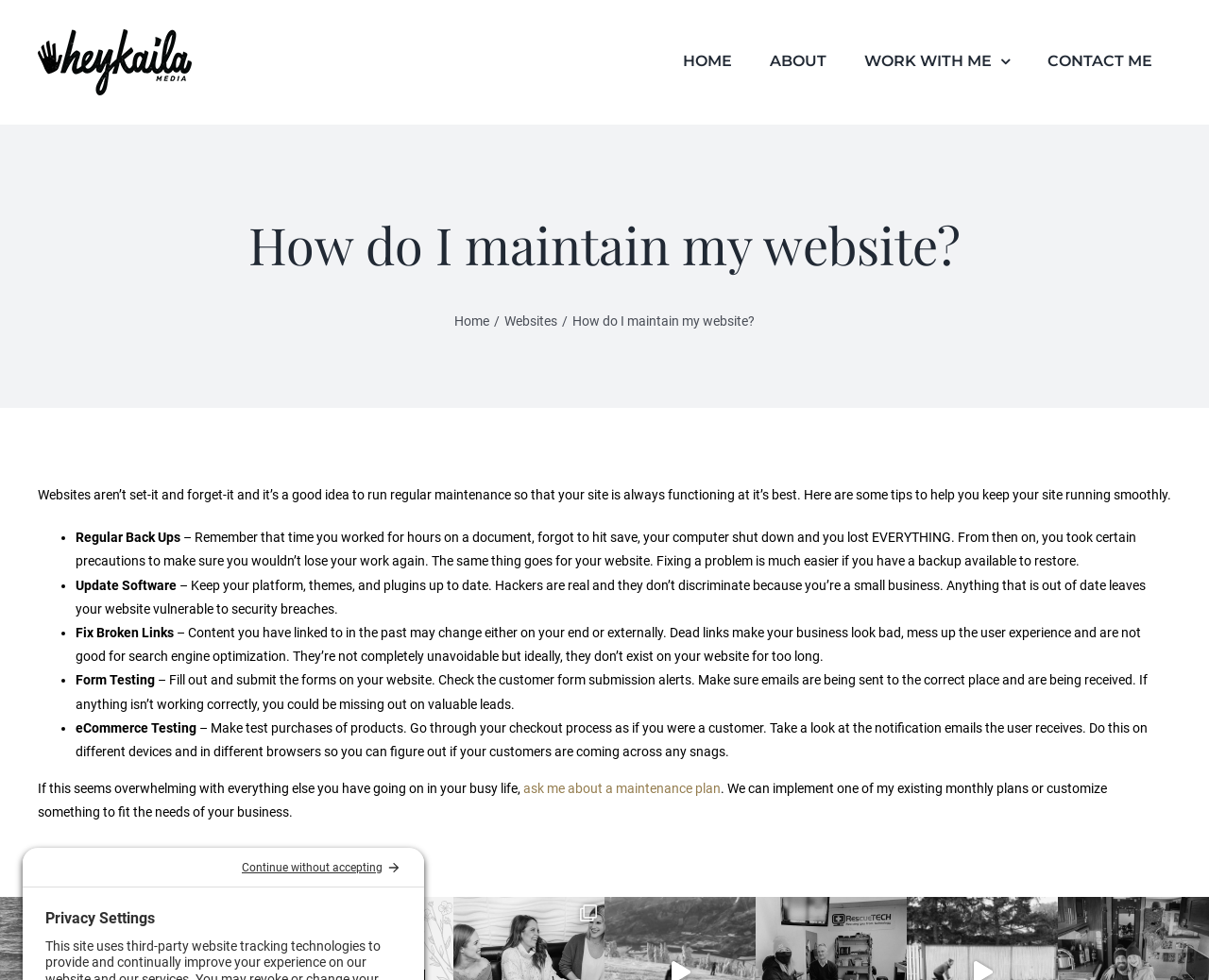What is the purpose of regular backups?
Using the image, elaborate on the answer with as much detail as possible.

According to the webpage, regular backups are necessary to prevent data loss, just like how one would take precautions to avoid losing work on a document. This is especially important for websites, as fixing a problem is much easier if a backup is available to restore.